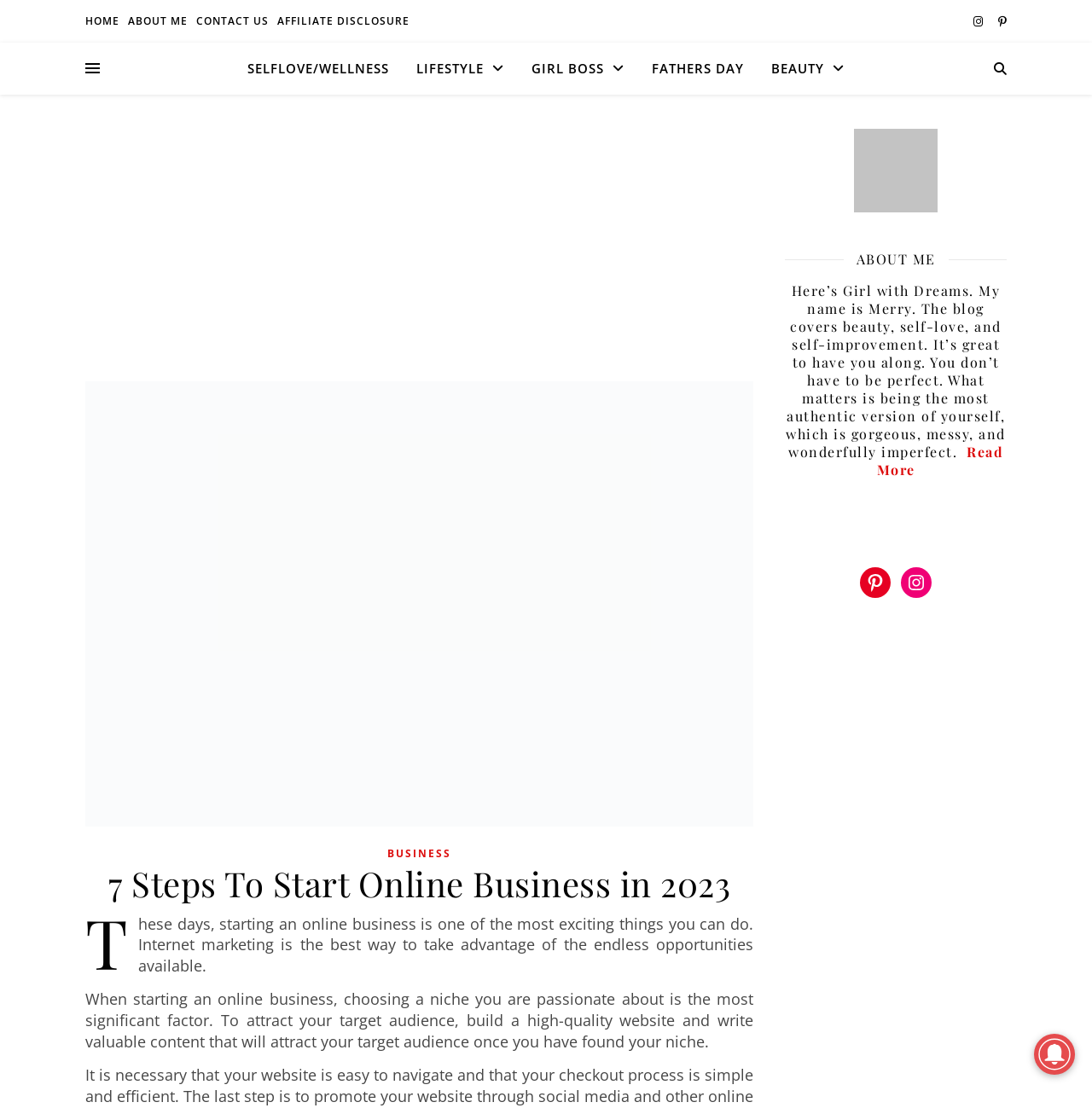Show the bounding box coordinates for the HTML element as described: "Fathers day".

[0.584, 0.038, 0.694, 0.085]